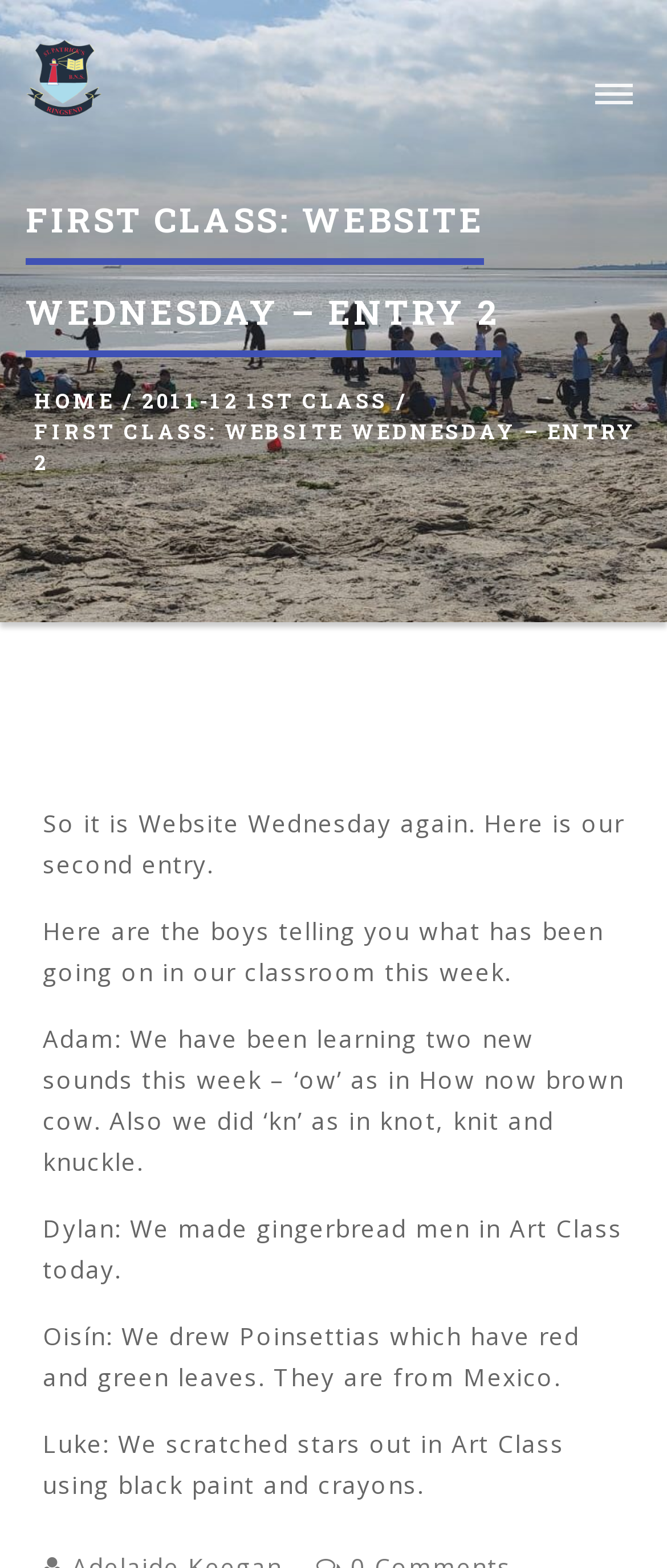What art activity did the boys do in class?
Look at the screenshot and respond with a single word or phrase.

Made gingerbread men